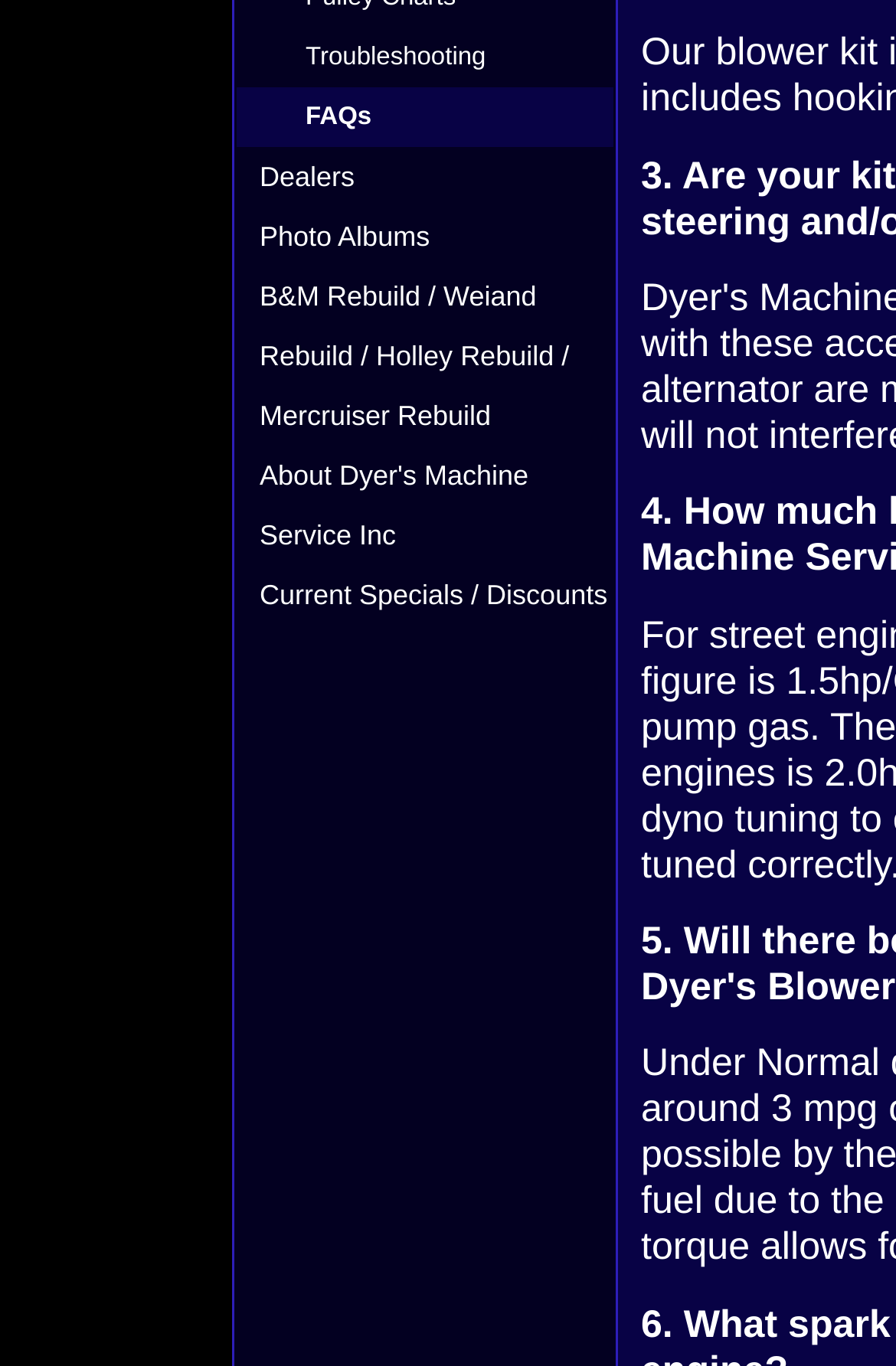Using the format (top-left x, top-left y, bottom-right x, bottom-right y), and given the element description, identify the bounding box coordinates within the screenshot: Current Specials / Discounts

[0.264, 0.414, 0.685, 0.457]